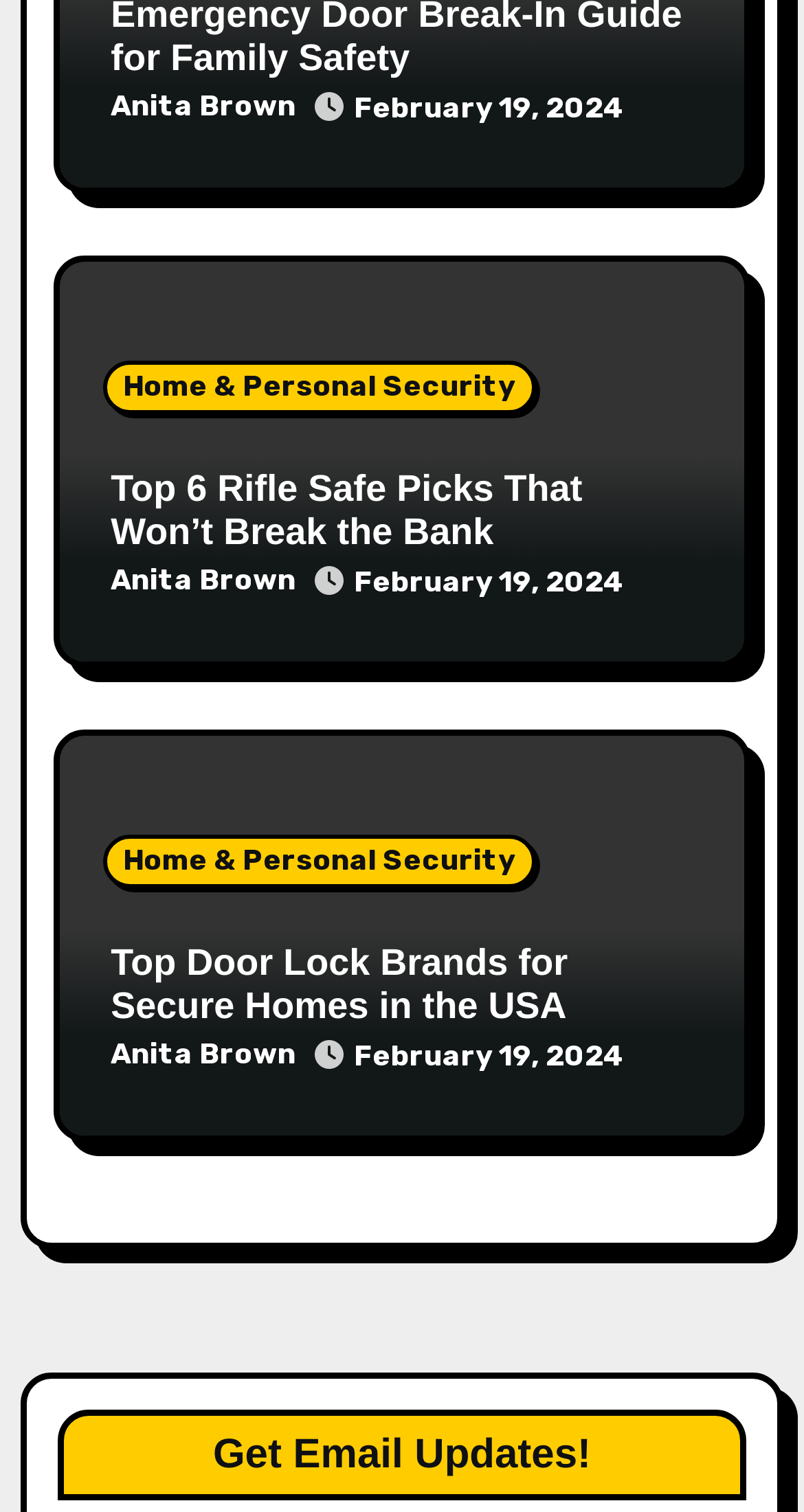Please identify the bounding box coordinates of the clickable element to fulfill the following instruction: "Check the date of the article". The coordinates should be four float numbers between 0 and 1, i.e., [left, top, right, bottom].

[0.44, 0.06, 0.779, 0.083]